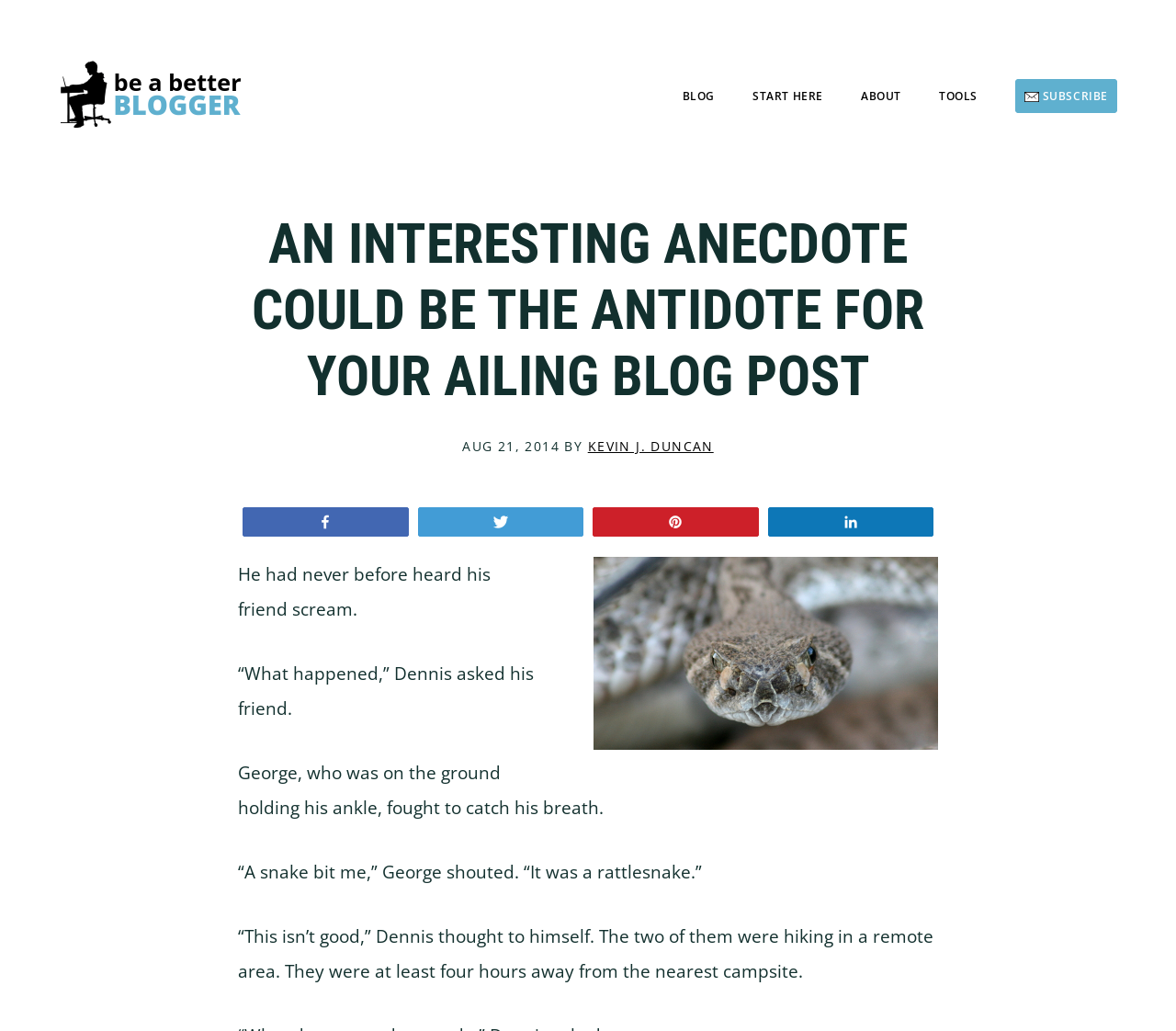Can you identify the bounding box coordinates of the clickable region needed to carry out this instruction: 'Read the post by 'KEVIN J. DUNCAN''? The coordinates should be four float numbers within the range of 0 to 1, stated as [left, top, right, bottom].

[0.5, 0.424, 0.607, 0.441]